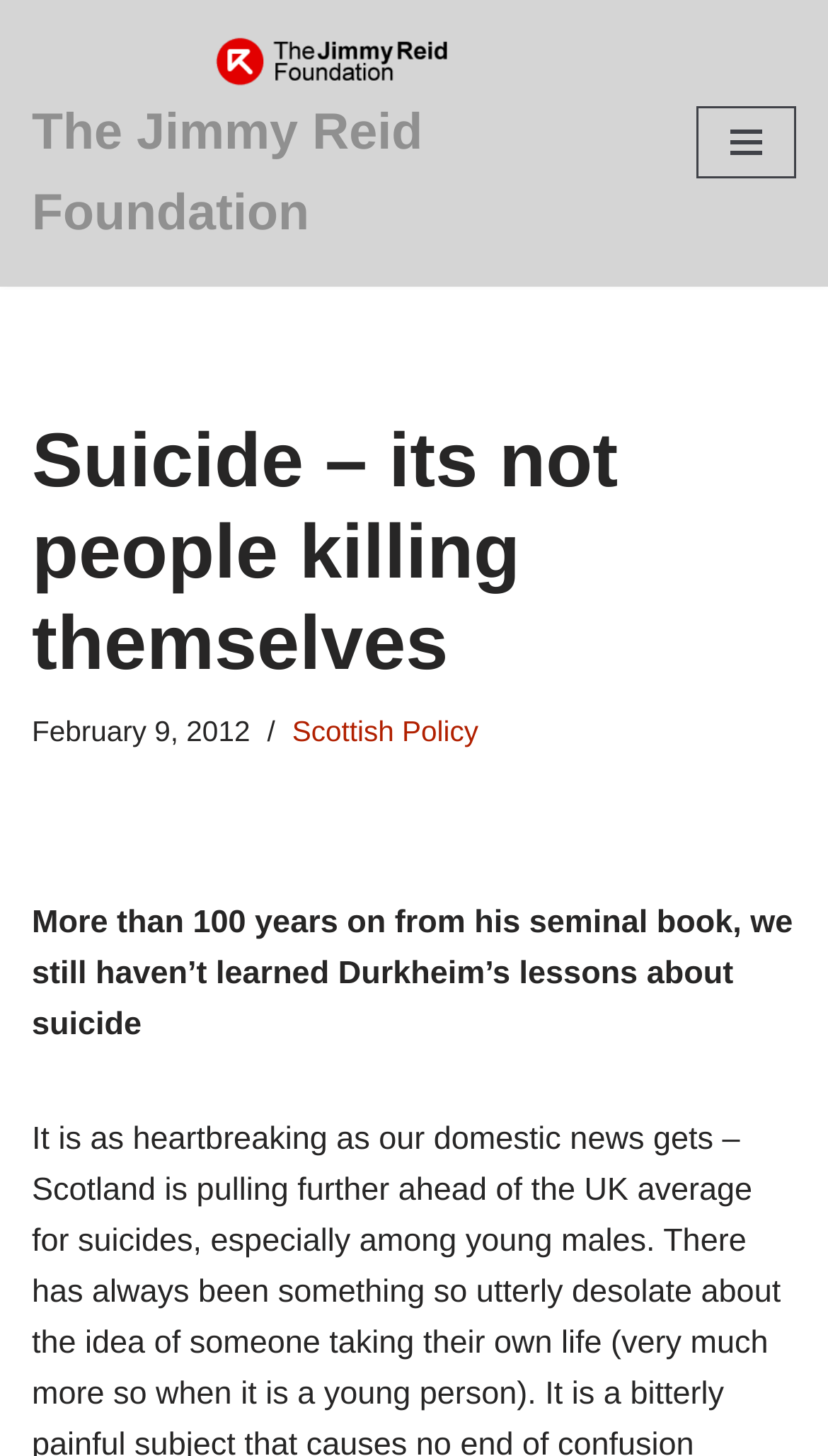Describe every aspect of the webpage comprehensively.

The webpage is about suicide, specifically discussing the concept that it's not people killing themselves. The title of the webpage is "Suicide – its not people killing themselves – The Jimmy Reid Foundation". 

At the top left of the page, there is a link to "Skip to content". Next to it, on the top center, is a link to "The Jimmy Reid Foundation" with an image of the foundation's logo to its right. 

On the top right, there is a button to open the navigation menu. When expanded, the menu displays a heading with the same title as the webpage, "Suicide – its not people killing themselves". Below the heading, there is a timestamp showing the date "February 9, 2012". 

To the right of the timestamp, there is a link to "Scottish Policy". Below these elements, there is a paragraph of text discussing how more than 100 years have passed since a seminal book about suicide, and yet the lessons from it have not been learned.